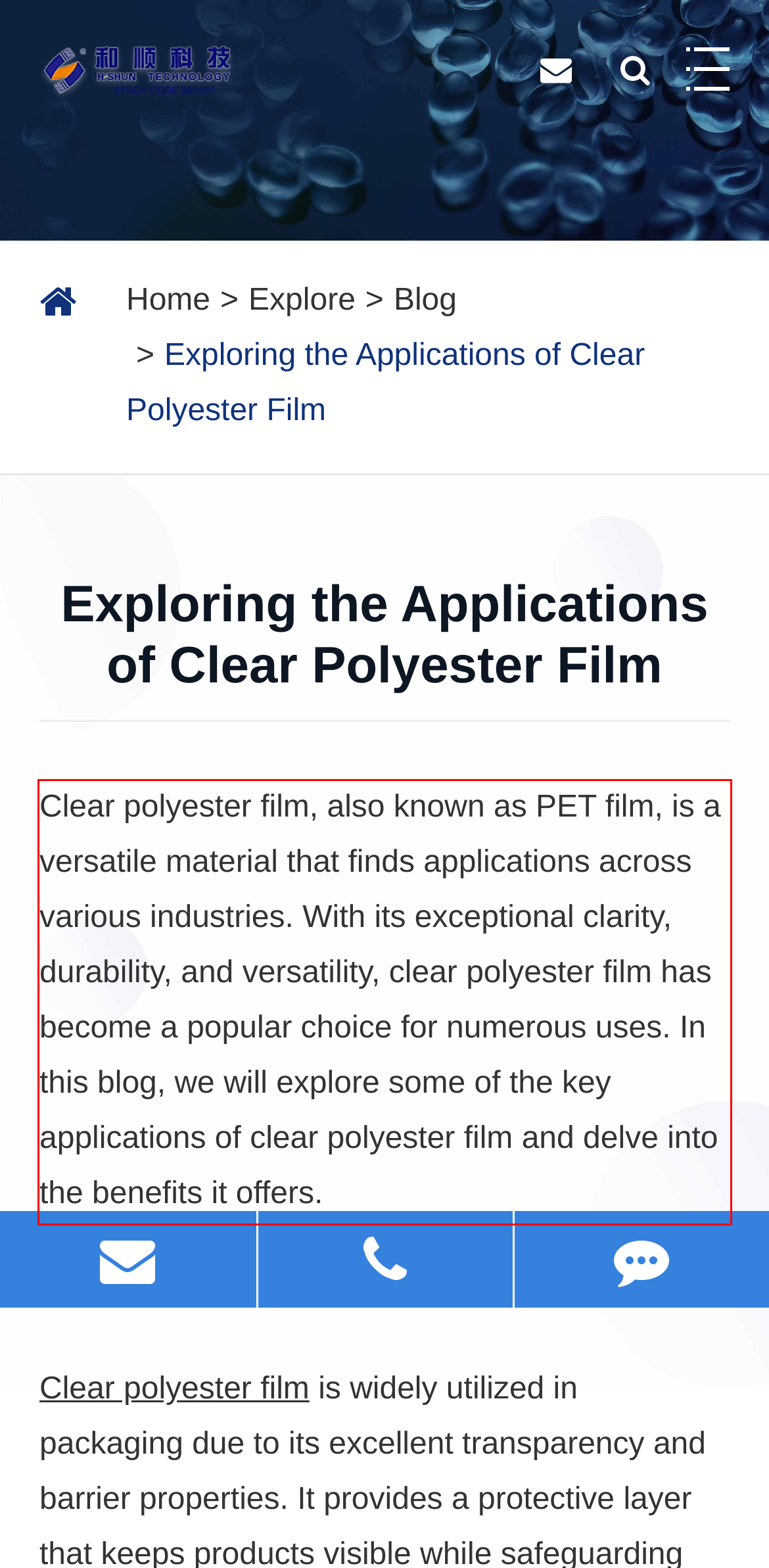You are provided with a screenshot of a webpage that includes a UI element enclosed in a red rectangle. Extract the text content inside this red rectangle.

Clear polyester film, also known as PET film, is a versatile material that finds applications across various industries. With its exceptional clarity, durability, and versatility, clear polyester film has become a popular choice for numerous uses. In this blog, we will explore some of the key applications of clear polyester film and delve into the benefits it offers.